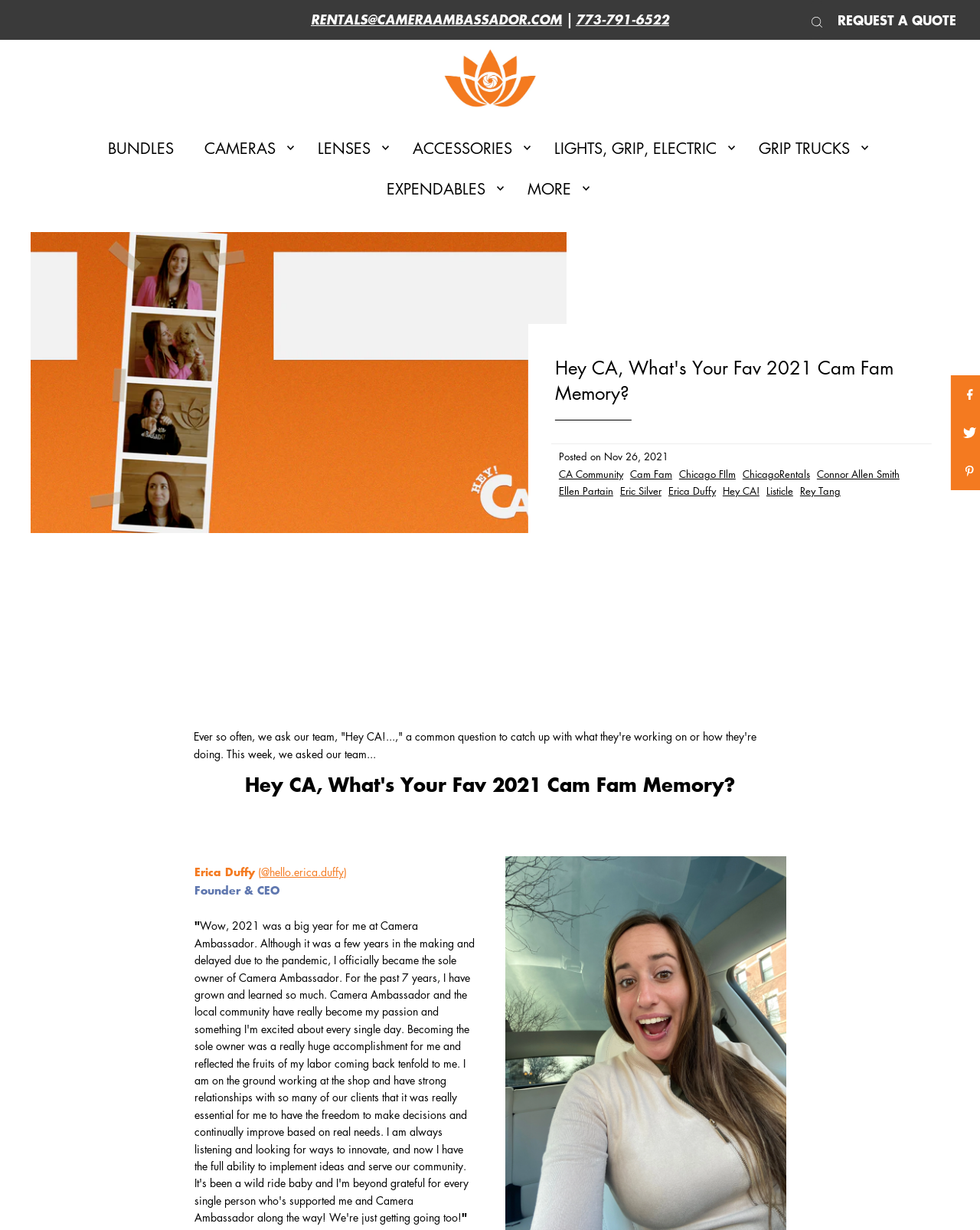How many links are in the article section?
Using the visual information, answer the question in a single word or phrase.

7